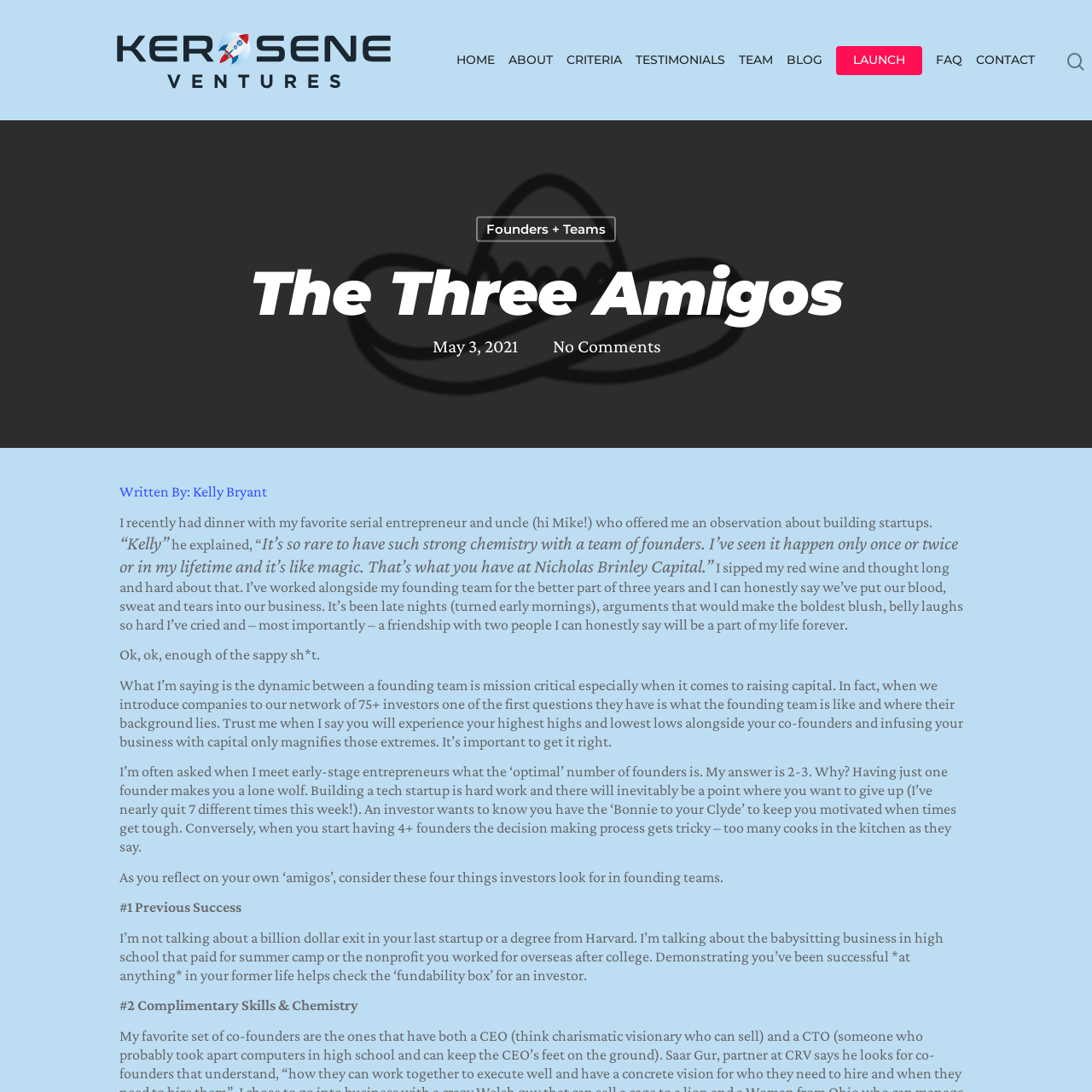Identify the bounding box coordinates of the clickable region required to complete the instruction: "Click on the Kerosene Ventures logo". The coordinates should be given as four float numbers within the range of 0 and 1, i.e., [left, top, right, bottom].

[0.07, 0.022, 0.394, 0.088]